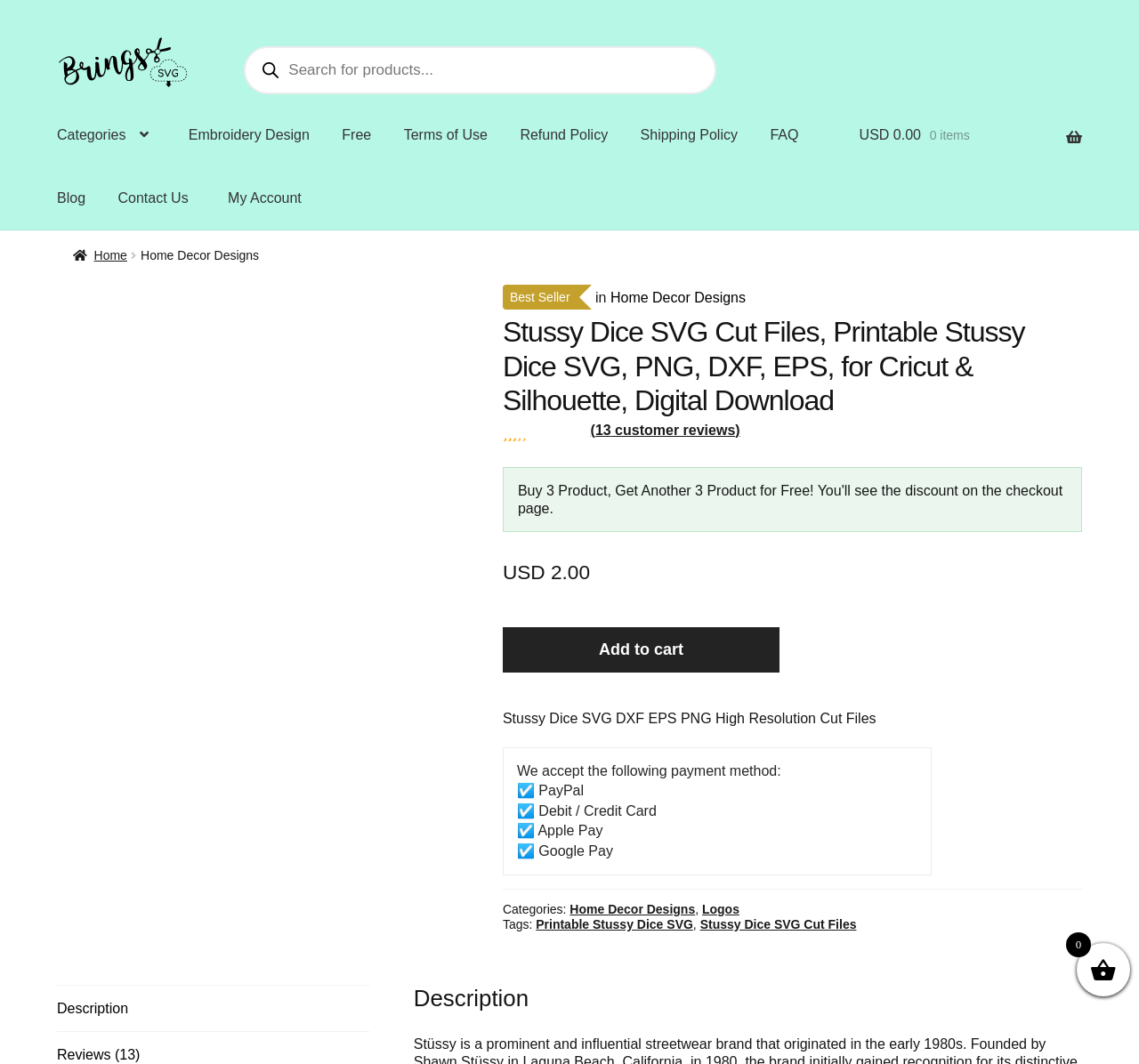Determine the bounding box coordinates of the region I should click to achieve the following instruction: "View the 'Stussy Dice SVG Cut Files' product details". Ensure the bounding box coordinates are four float numbers between 0 and 1, i.e., [left, top, right, bottom].

[0.05, 0.264, 0.402, 0.641]